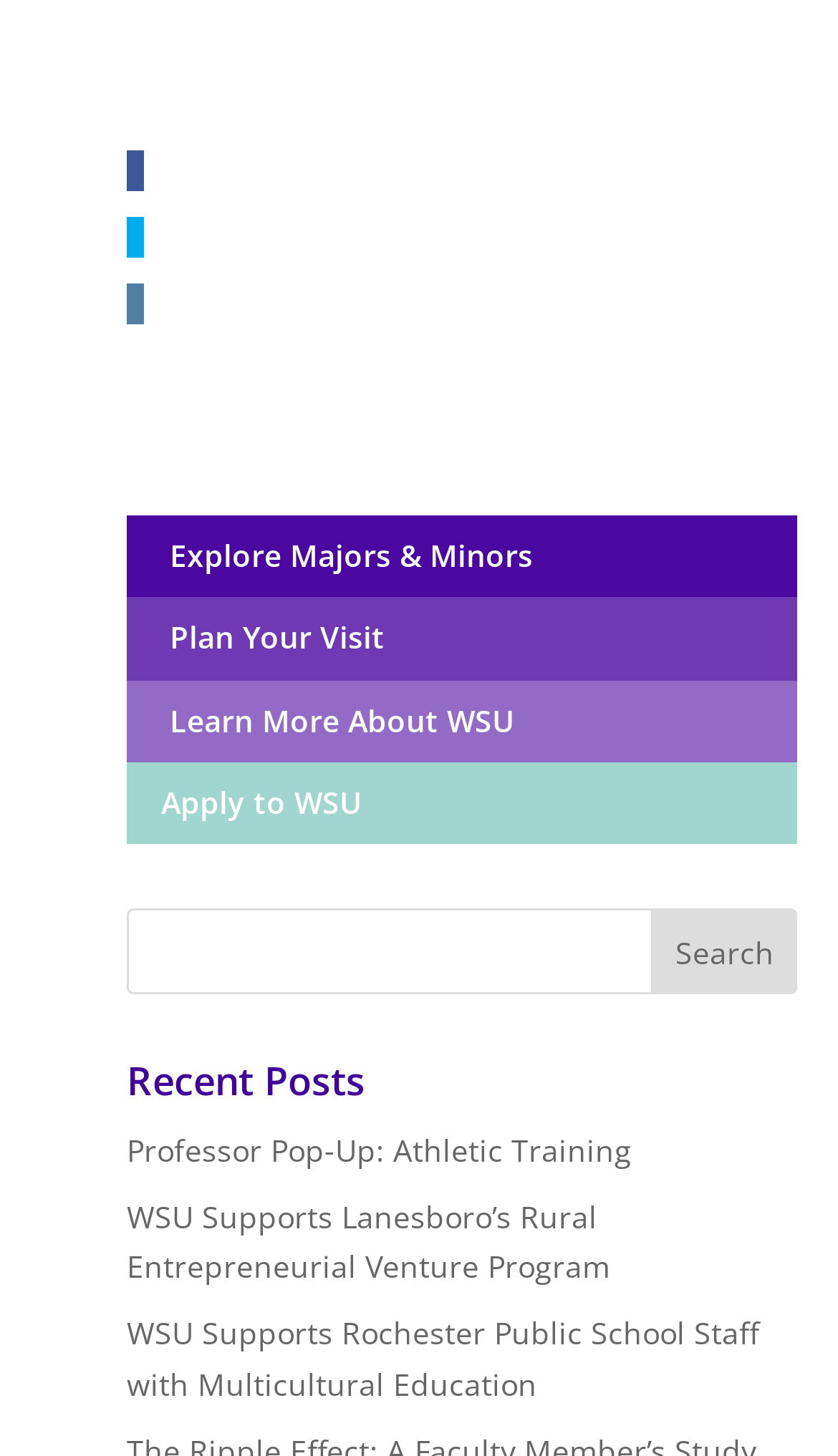Use the details in the image to answer the question thoroughly: 
What is the purpose of the search bar?

The search bar is accompanied by a search button, indicating that users can input keywords to search for specific content within the website.